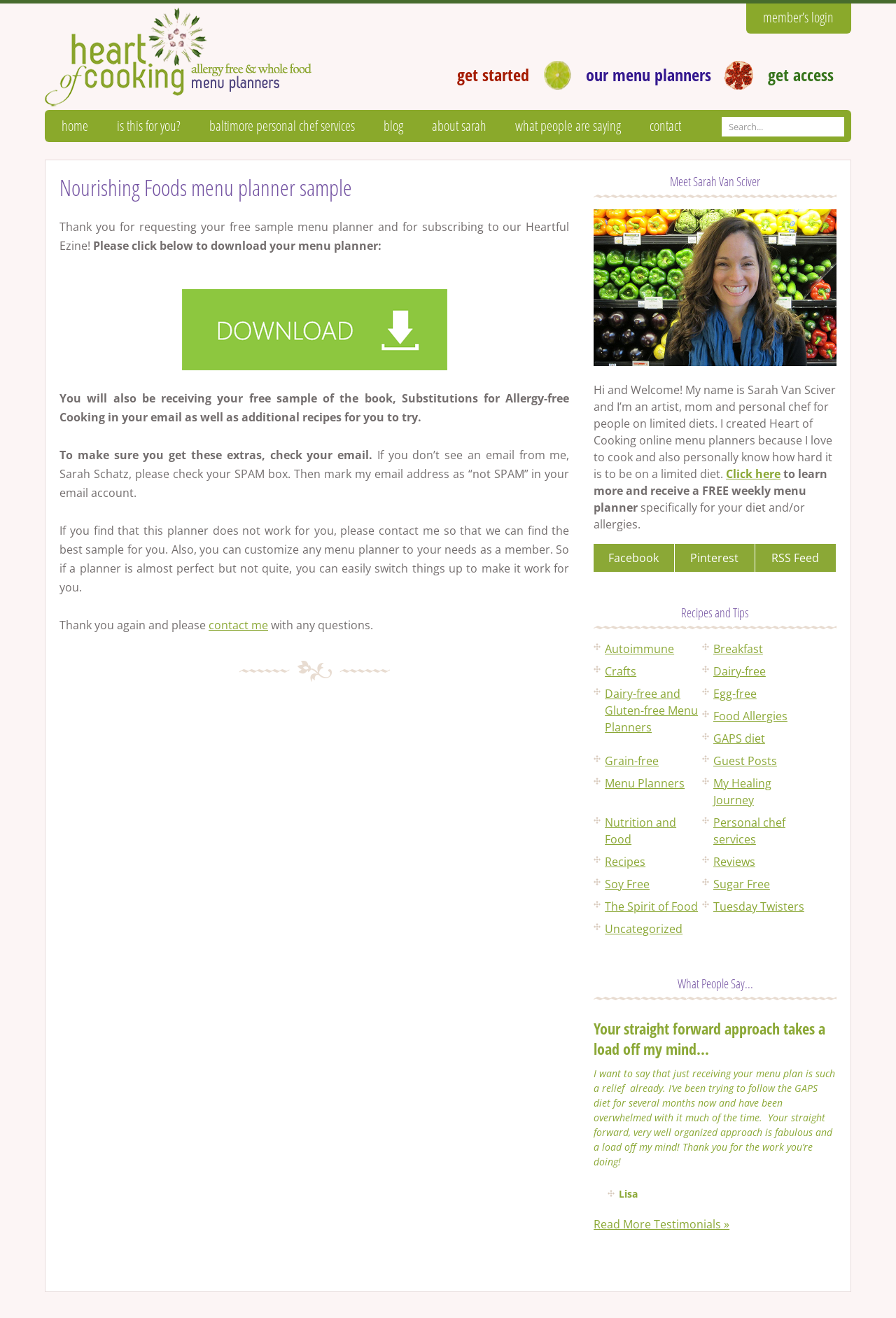Can you show the bounding box coordinates of the region to click on to complete the task described in the instruction: "go to the blog"?

[0.412, 0.086, 0.466, 0.106]